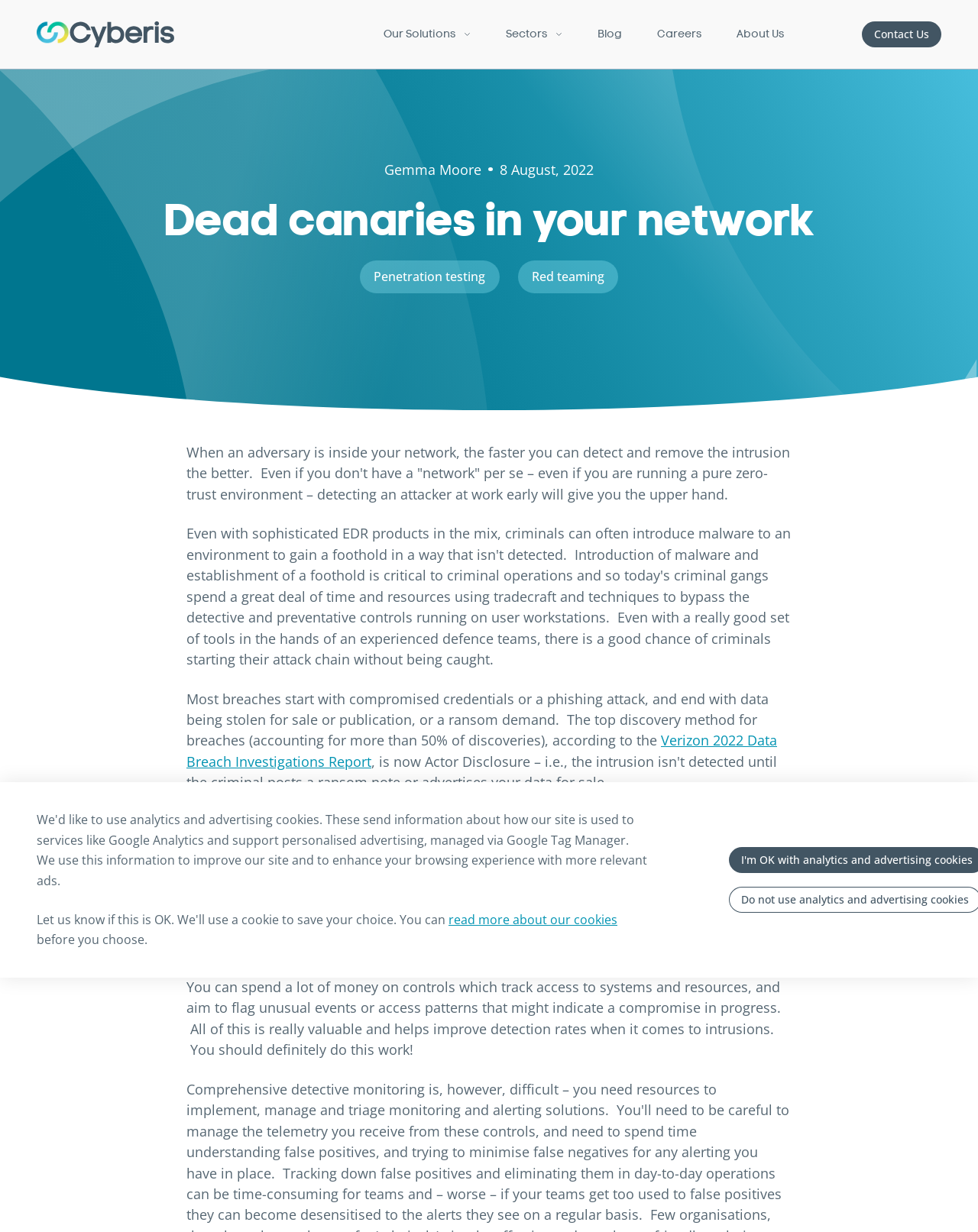Provide a one-word or one-phrase answer to the question:
What is the purpose of controls that track access to systems and resources?

To flag unusual events or access patterns